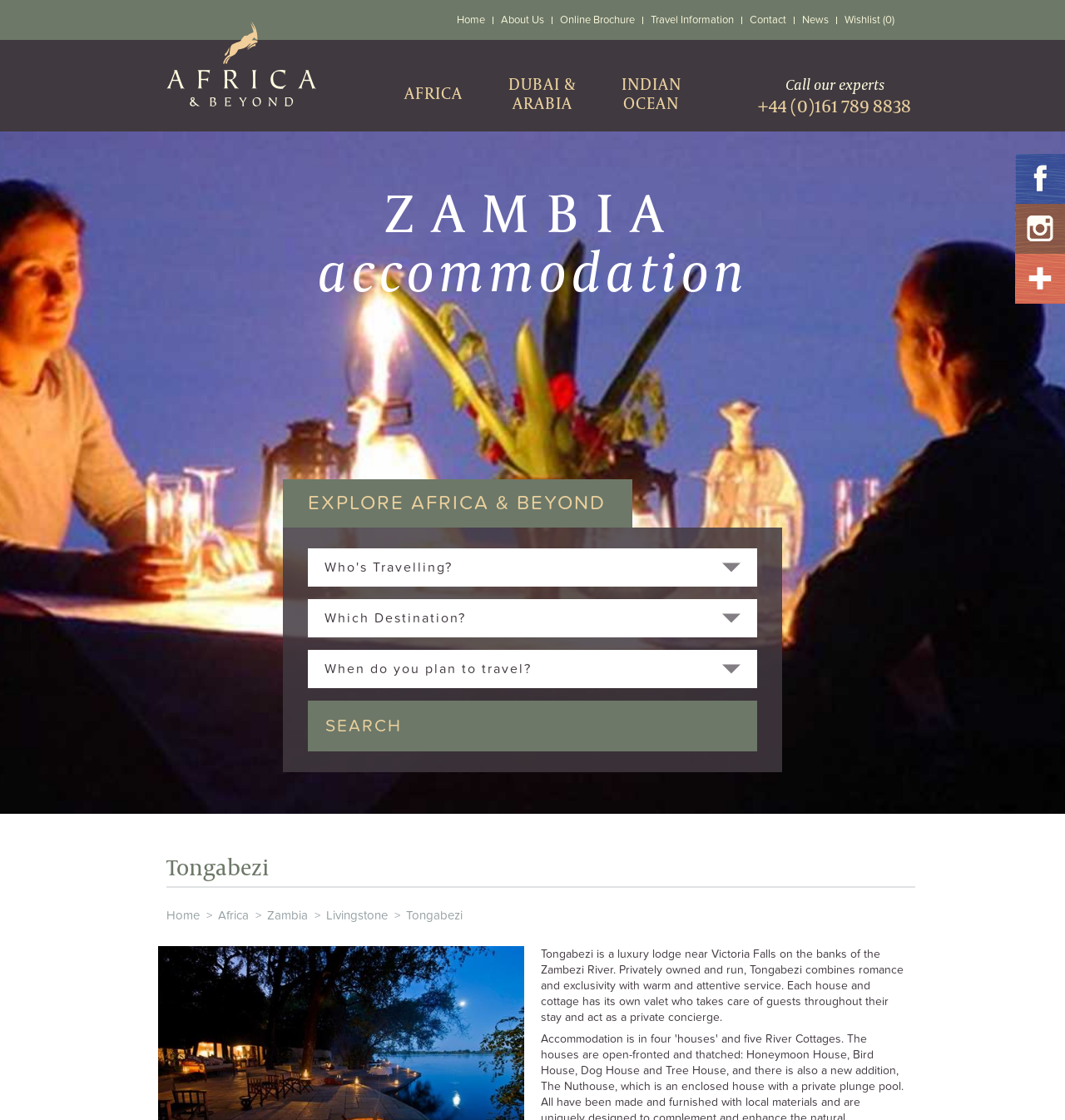Pinpoint the bounding box coordinates for the area that should be clicked to perform the following instruction: "View Tongabezi on Facebook".

[0.953, 0.137, 1.0, 0.182]